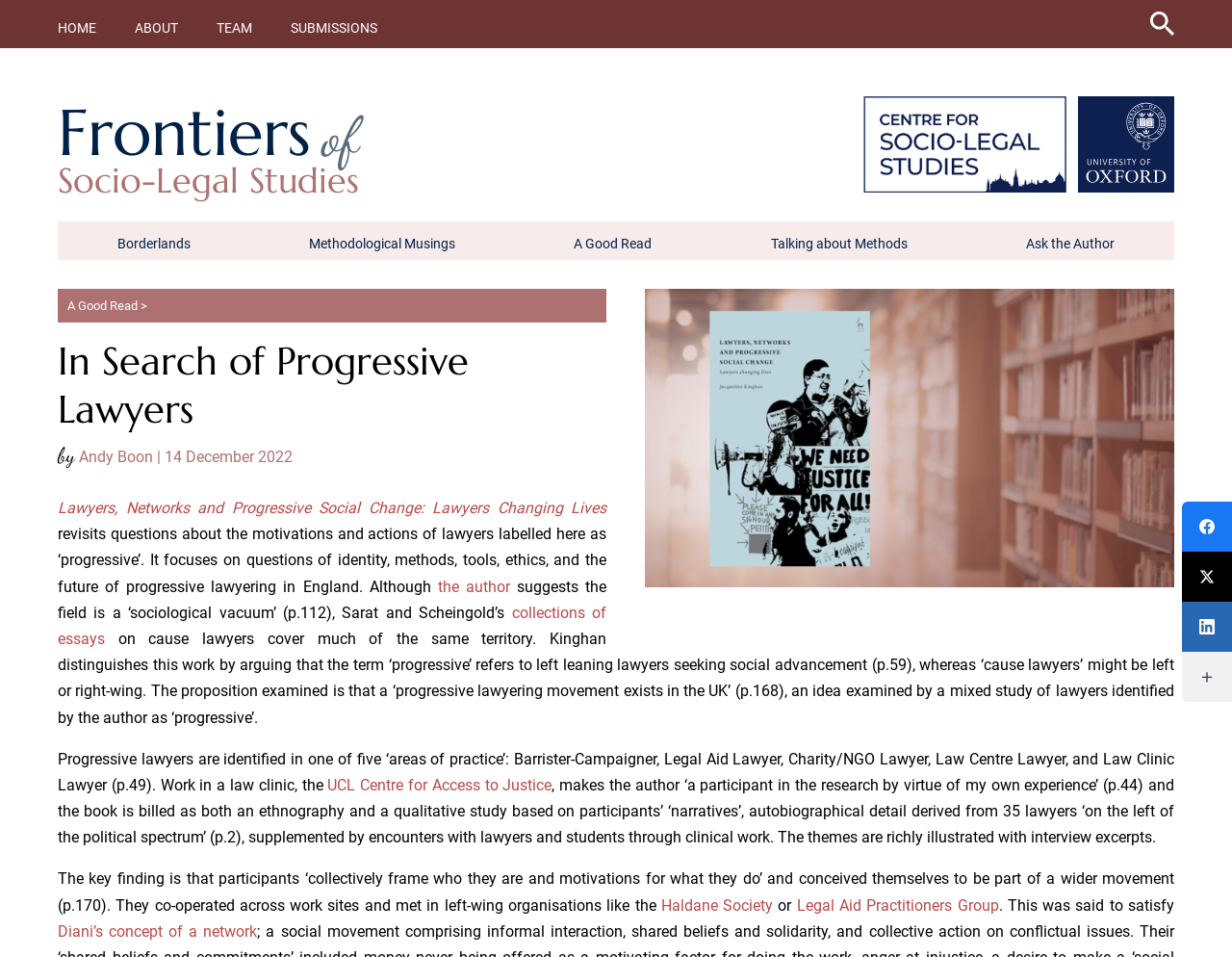Who is the author of the book review?
Using the visual information, answer the question in a single word or phrase.

Andy Boon